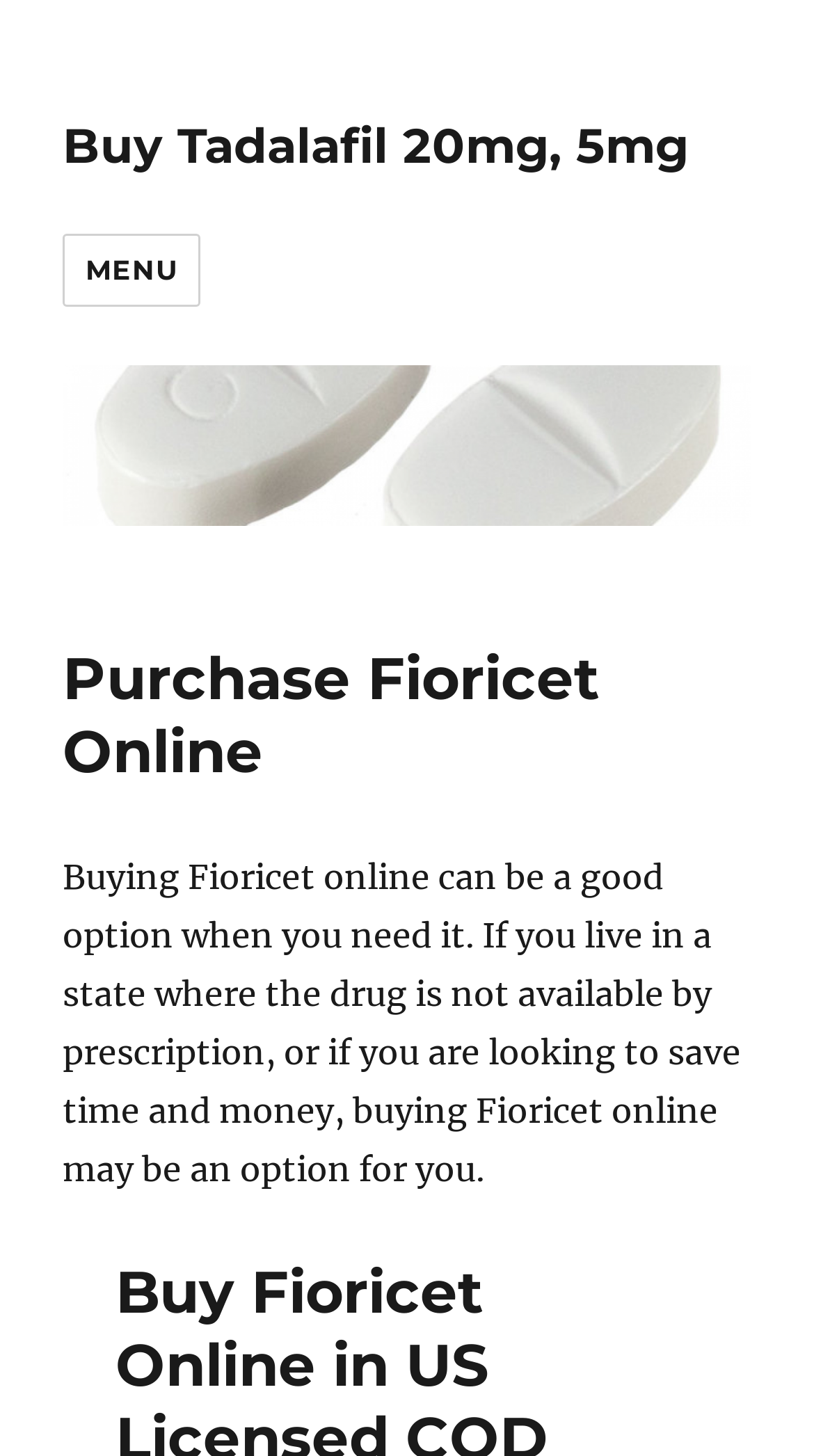Predict the bounding box of the UI element based on the description: "Menu". The coordinates should be four float numbers between 0 and 1, formatted as [left, top, right, bottom].

[0.077, 0.161, 0.247, 0.211]